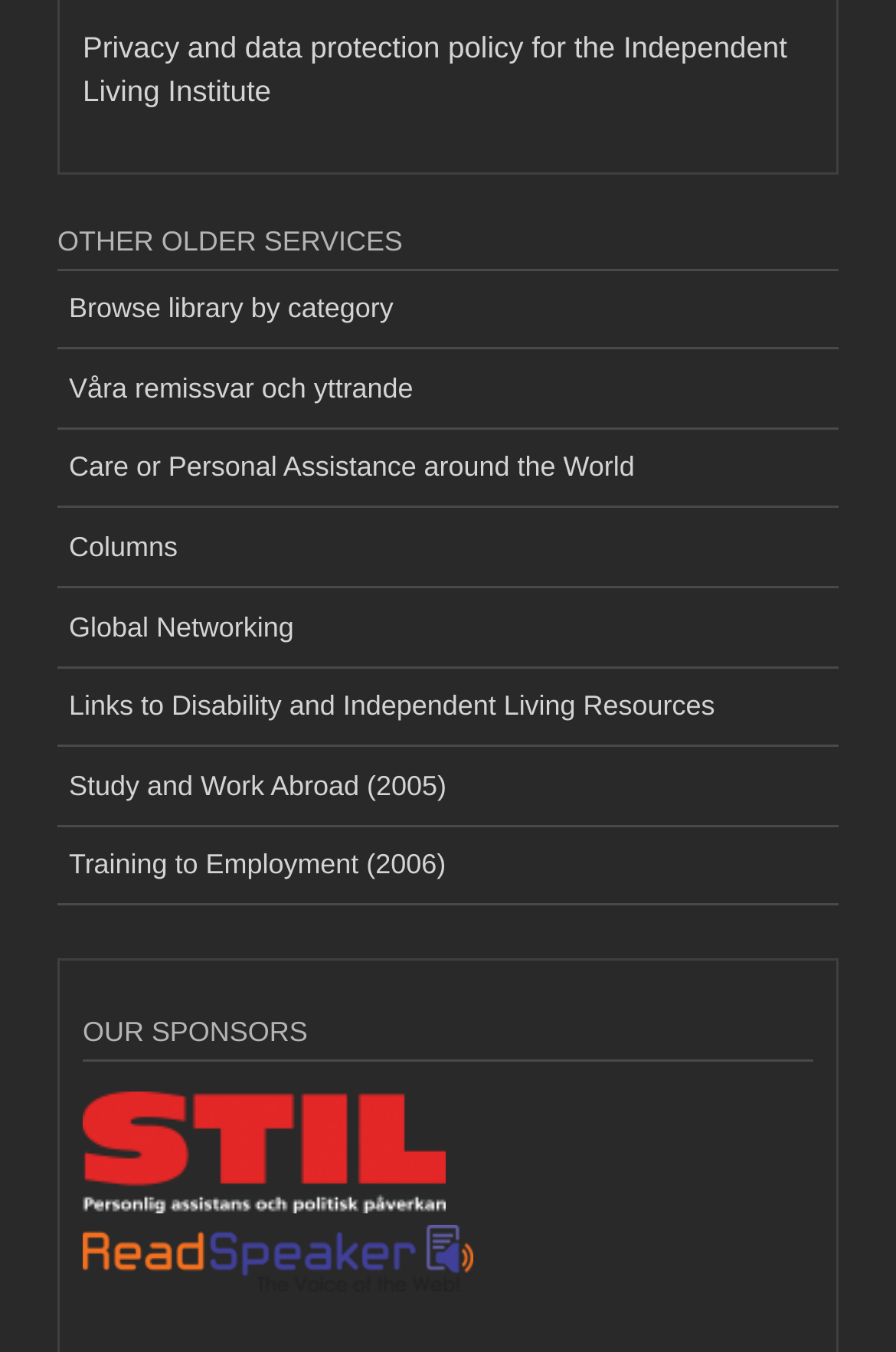Please answer the following question using a single word or phrase: What is the text of the first link under 'OUR SPONSORS'?

STIL logo